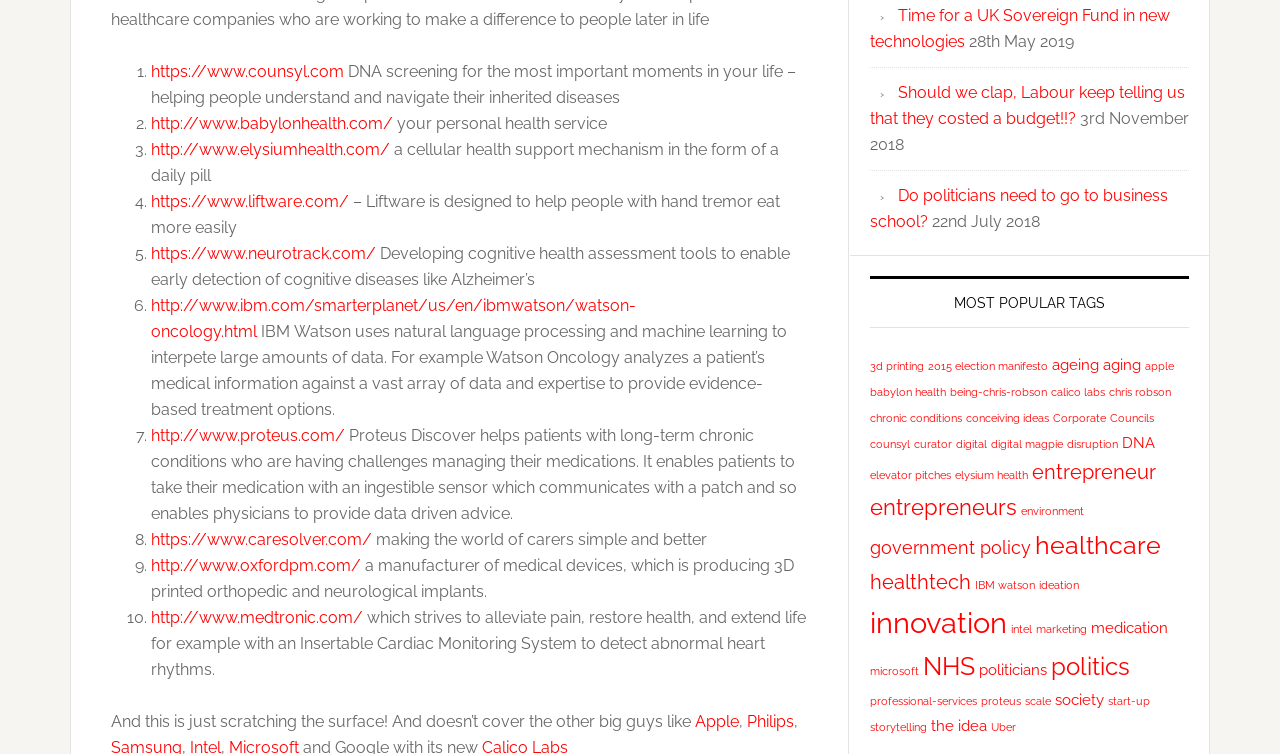From the screenshot, find the bounding box of the UI element matching this description: "3d printing". Supply the bounding box coordinates in the form [left, top, right, bottom], each a float between 0 and 1.

[0.68, 0.478, 0.722, 0.494]